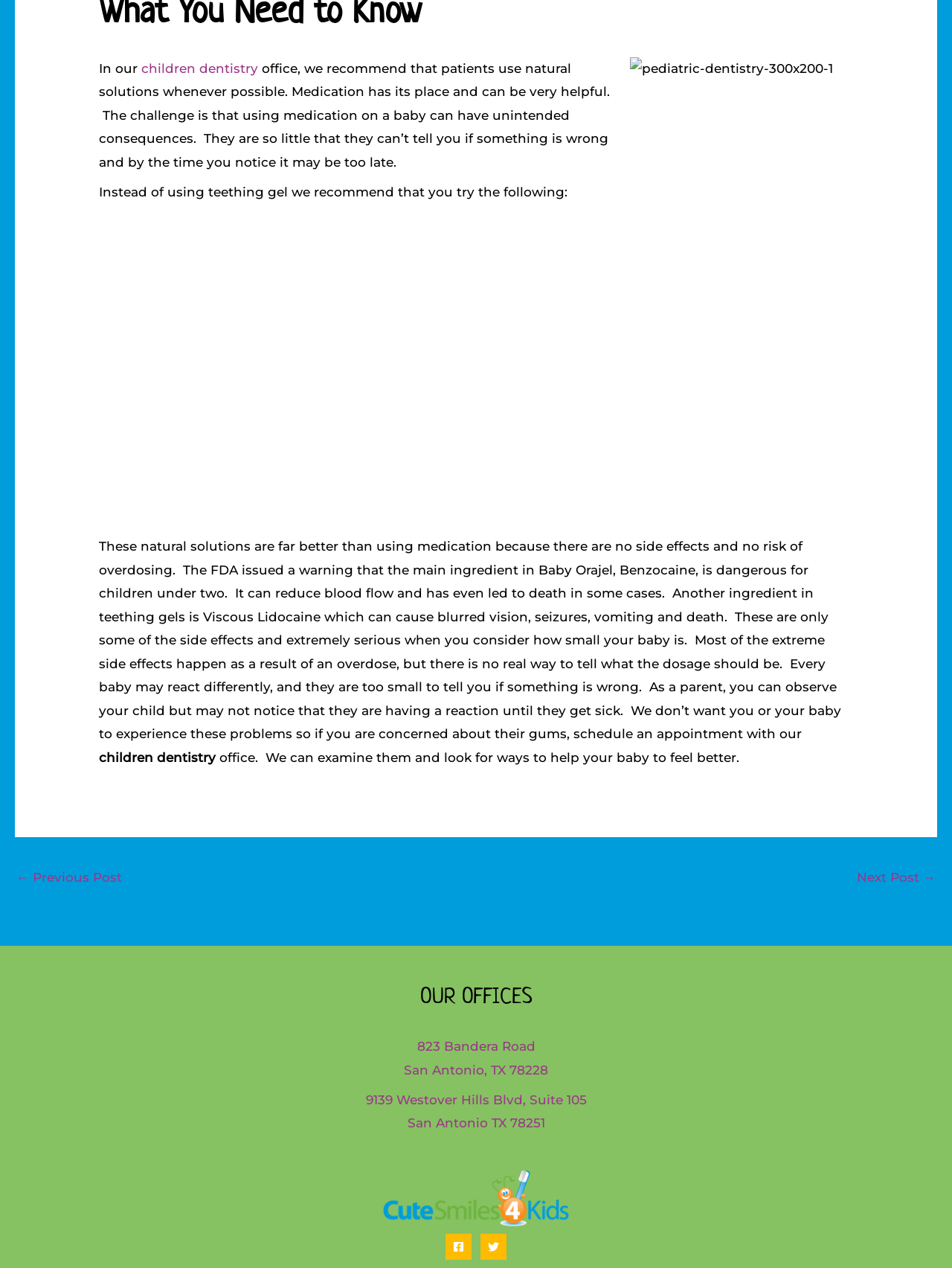Please determine the bounding box coordinates for the UI element described here. Use the format (top-left x, top-left y, bottom-right x, bottom-right y) with values bounded between 0 and 1: Next Post →

[0.9, 0.682, 0.983, 0.705]